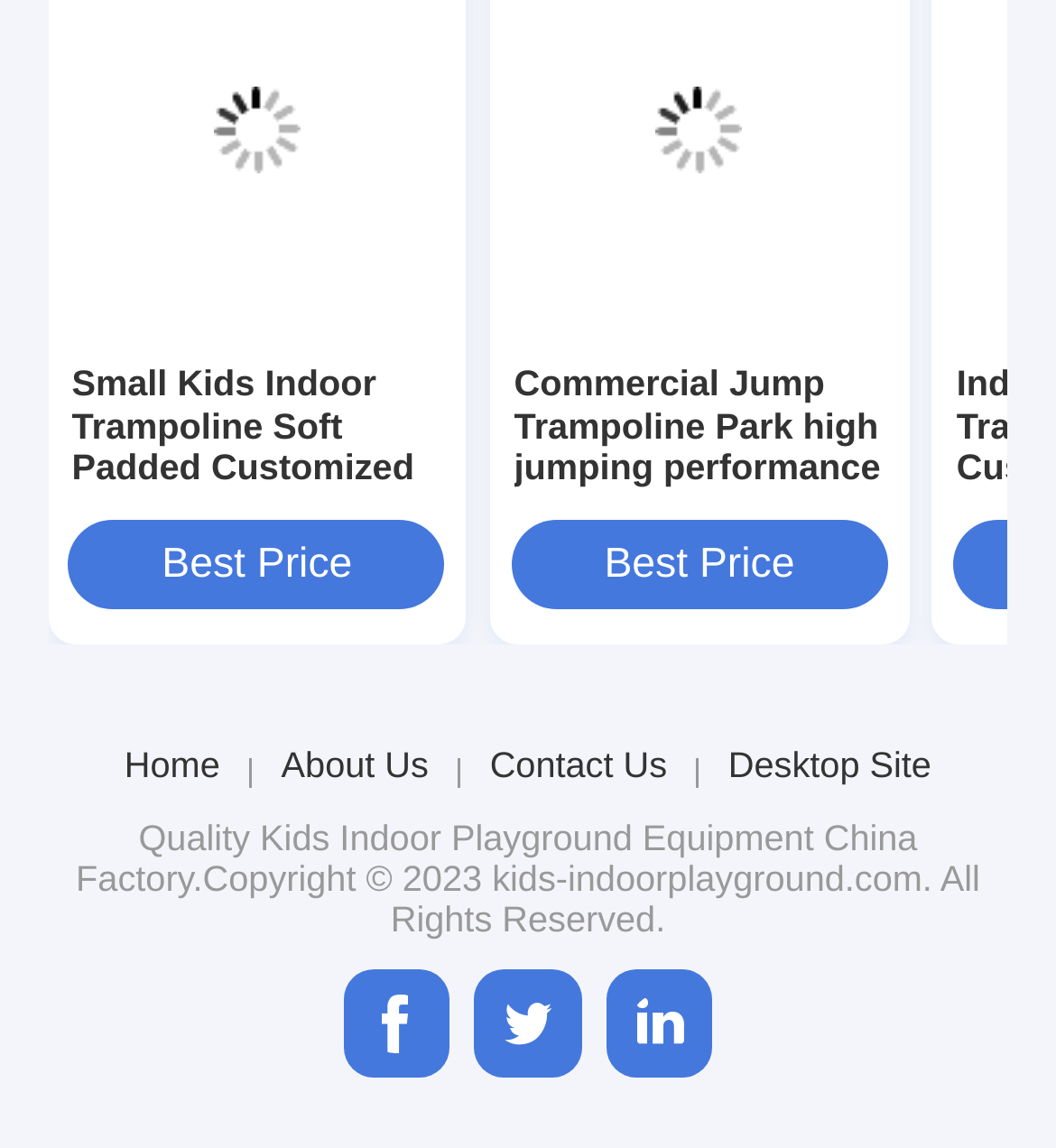Locate the bounding box coordinates of the area to click to fulfill this instruction: "Check the price of Commercial Jump Trampoline Park". The bounding box should be presented as four float numbers between 0 and 1, in the order [left, top, right, bottom].

[0.484, 0.452, 0.841, 0.53]